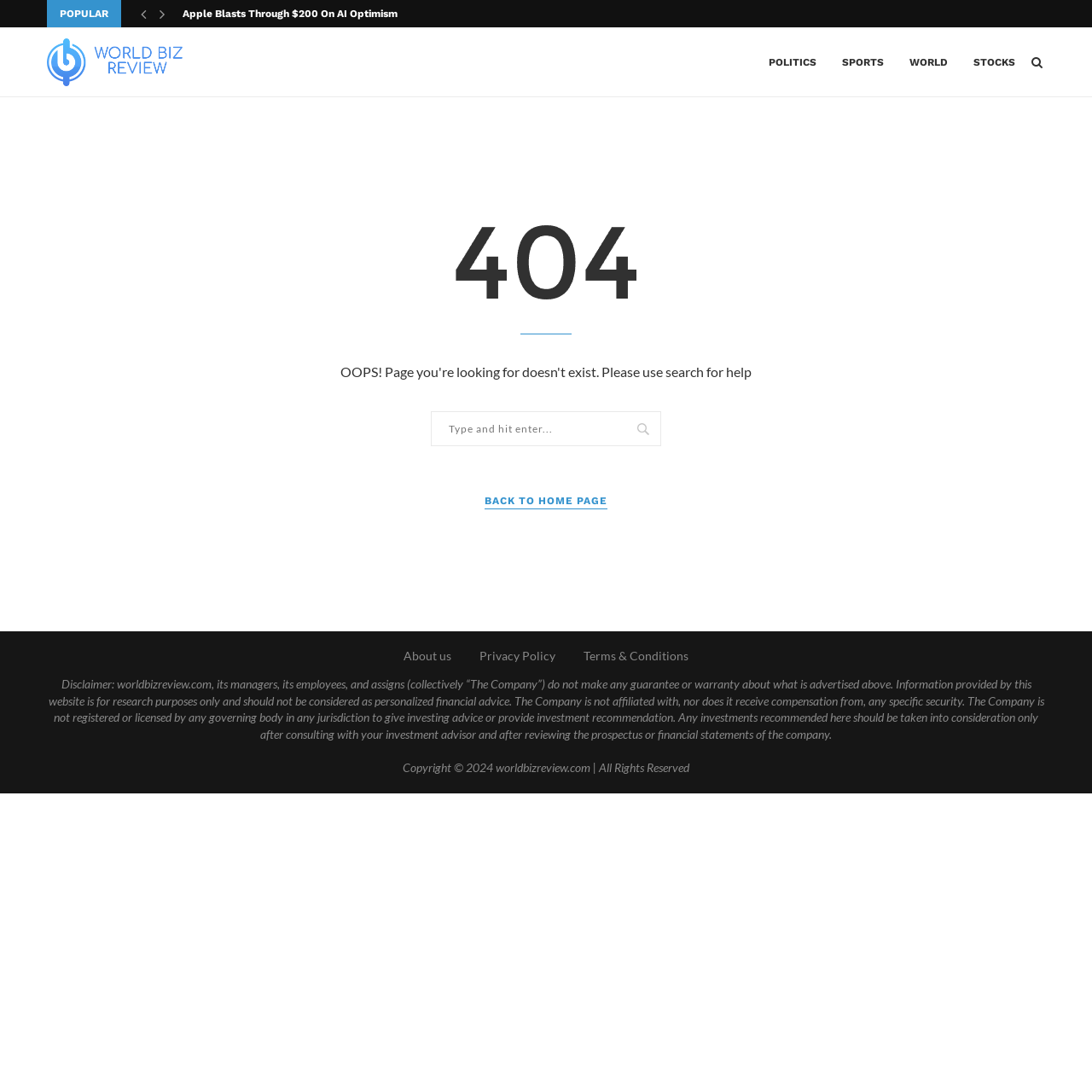What is the purpose of the search bar?
Based on the image, give a one-word or short phrase answer.

To search the website